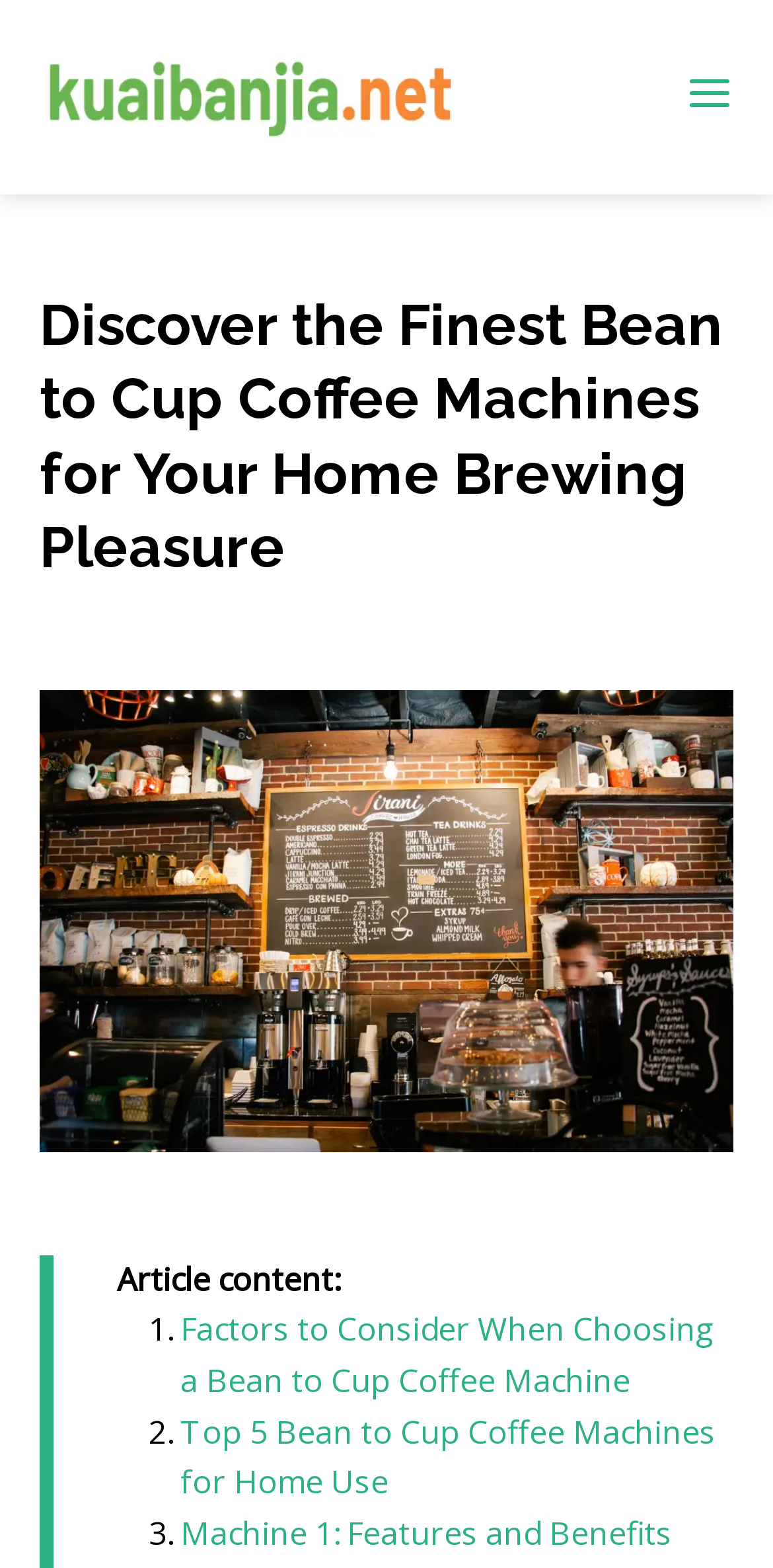Identify the primary heading of the webpage and provide its text.

Discover the Finest Bean to Cup Coffee Machines for Your Home Brewing Pleasure